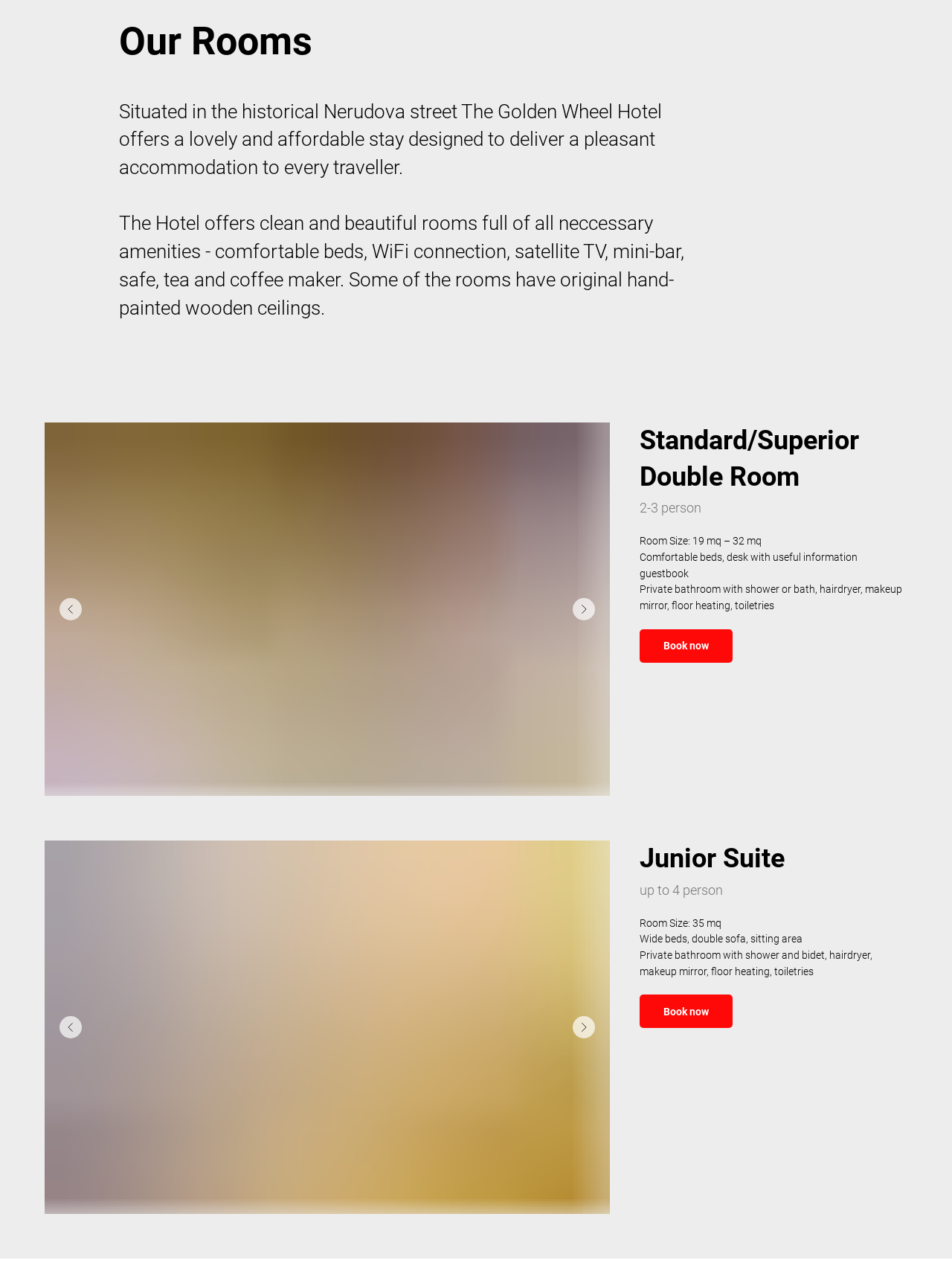Please respond in a single word or phrase: 
What is the size of the Junior Suite?

35 mq